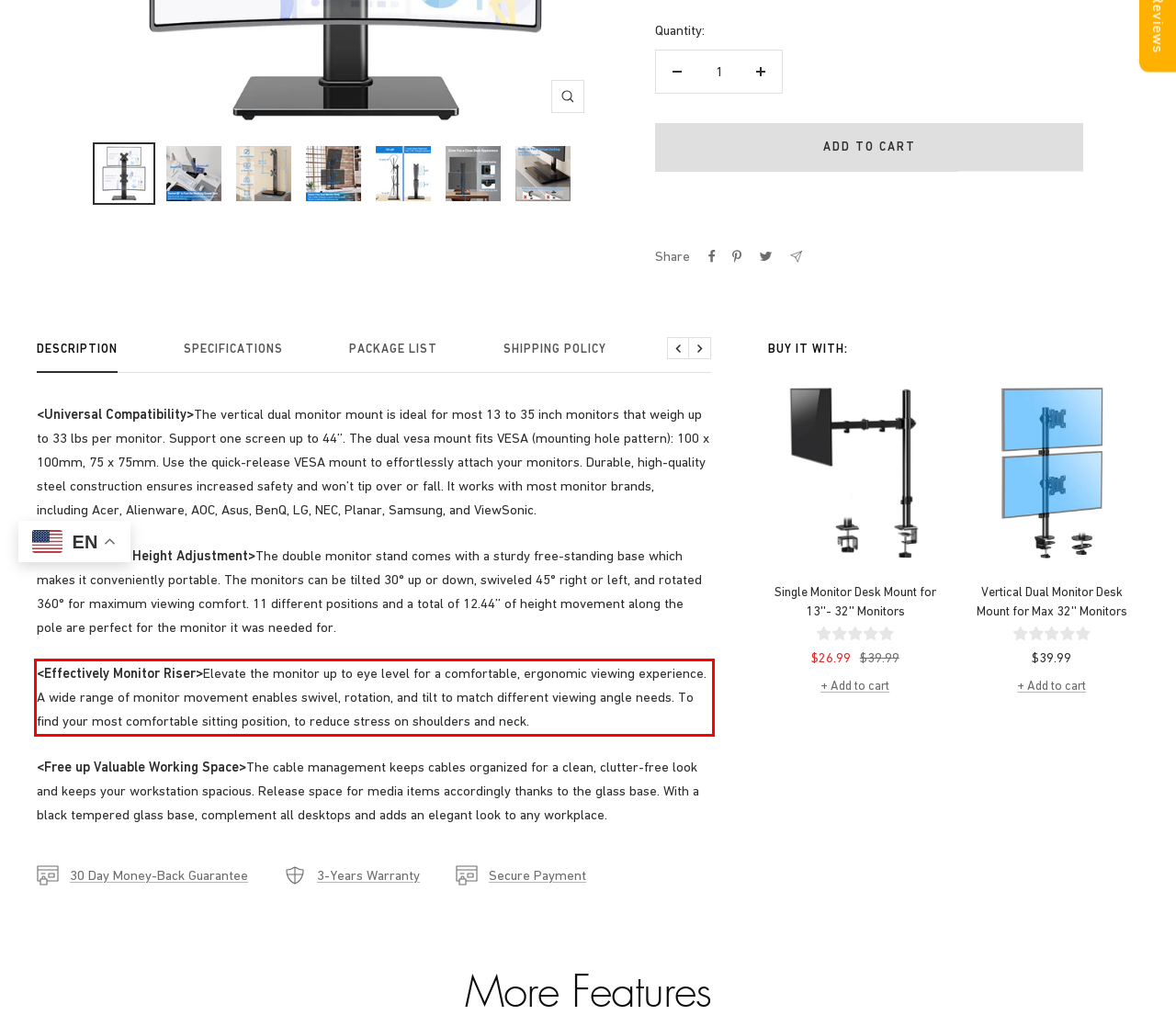From the screenshot of the webpage, locate the red bounding box and extract the text contained within that area.

<Effectively Monitor Riser>Elevate the monitor up to eye level for a comfortable, ergonomic viewing experience. A wide range of monitor movement enables swivel, rotation, and tilt to match different viewing angle needs. To find your most comfortable sitting position, to reduce stress on shoulders and neck.